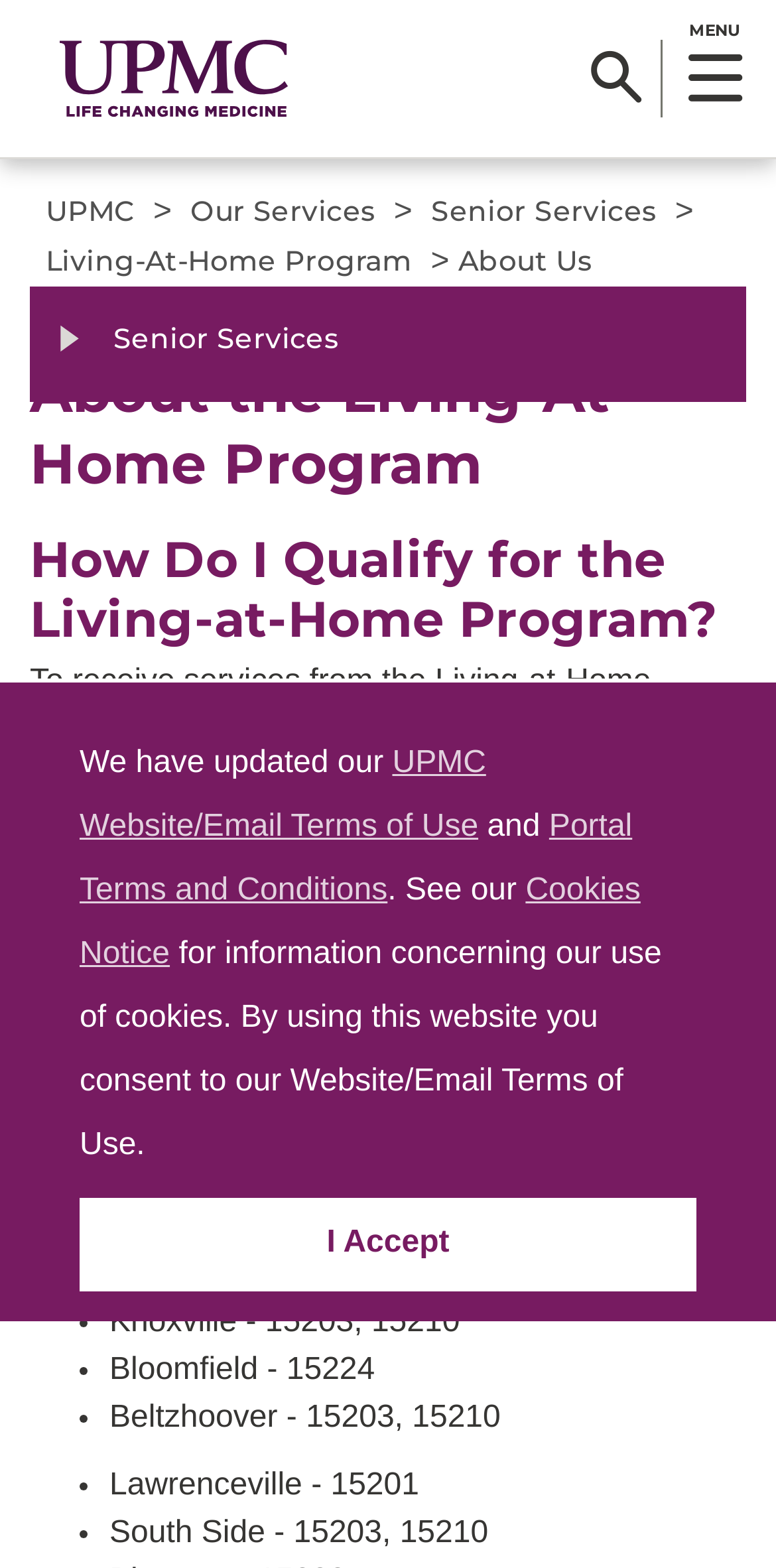Please indicate the bounding box coordinates for the clickable area to complete the following task: "Click the UPMC Logo". The coordinates should be specified as four float numbers between 0 and 1, i.e., [left, top, right, bottom].

[0.077, 0.025, 0.373, 0.075]